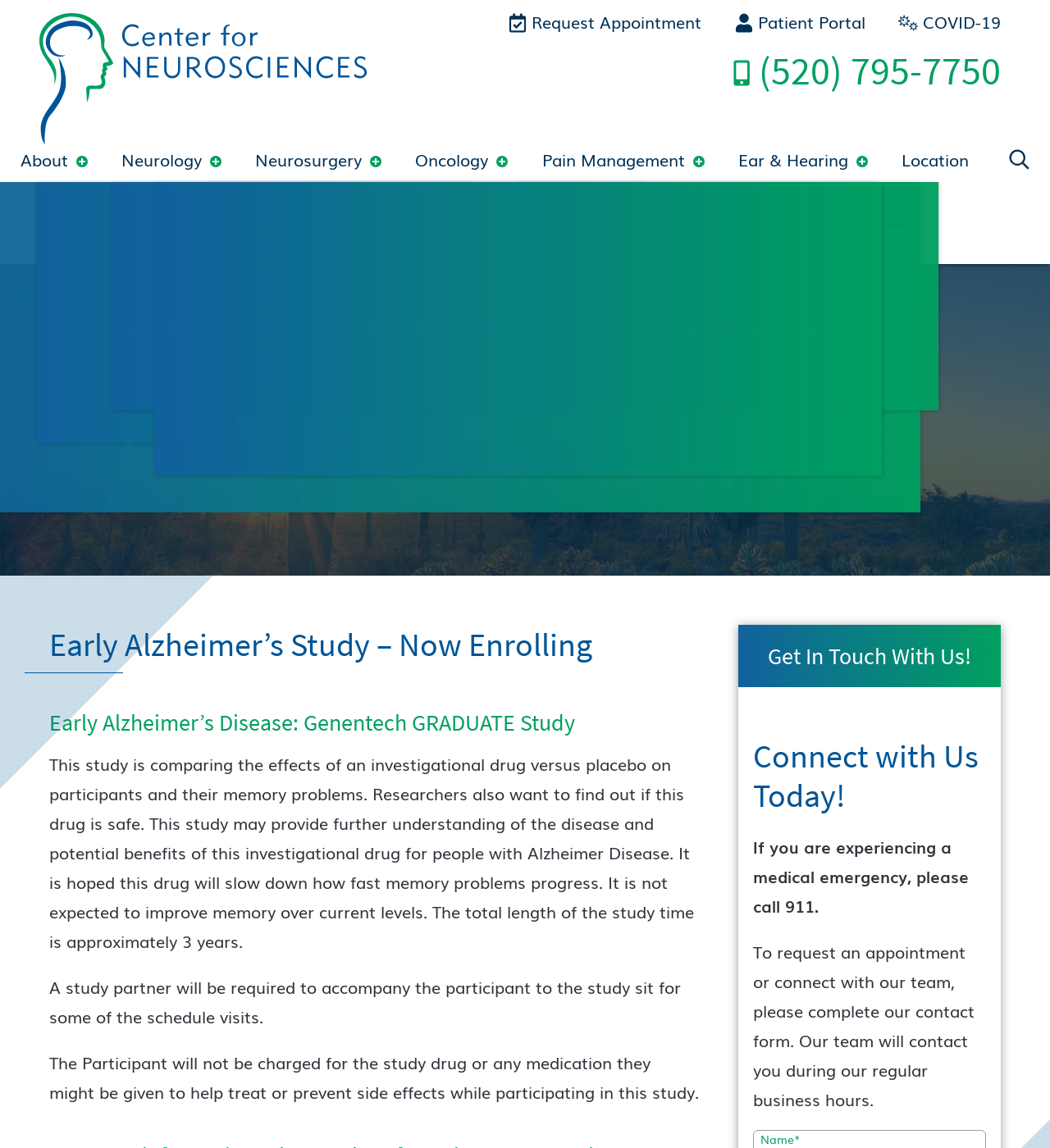What is the phone number to call for an appointment?
Use the screenshot to answer the question with a single word or phrase.

(520) 795-7750